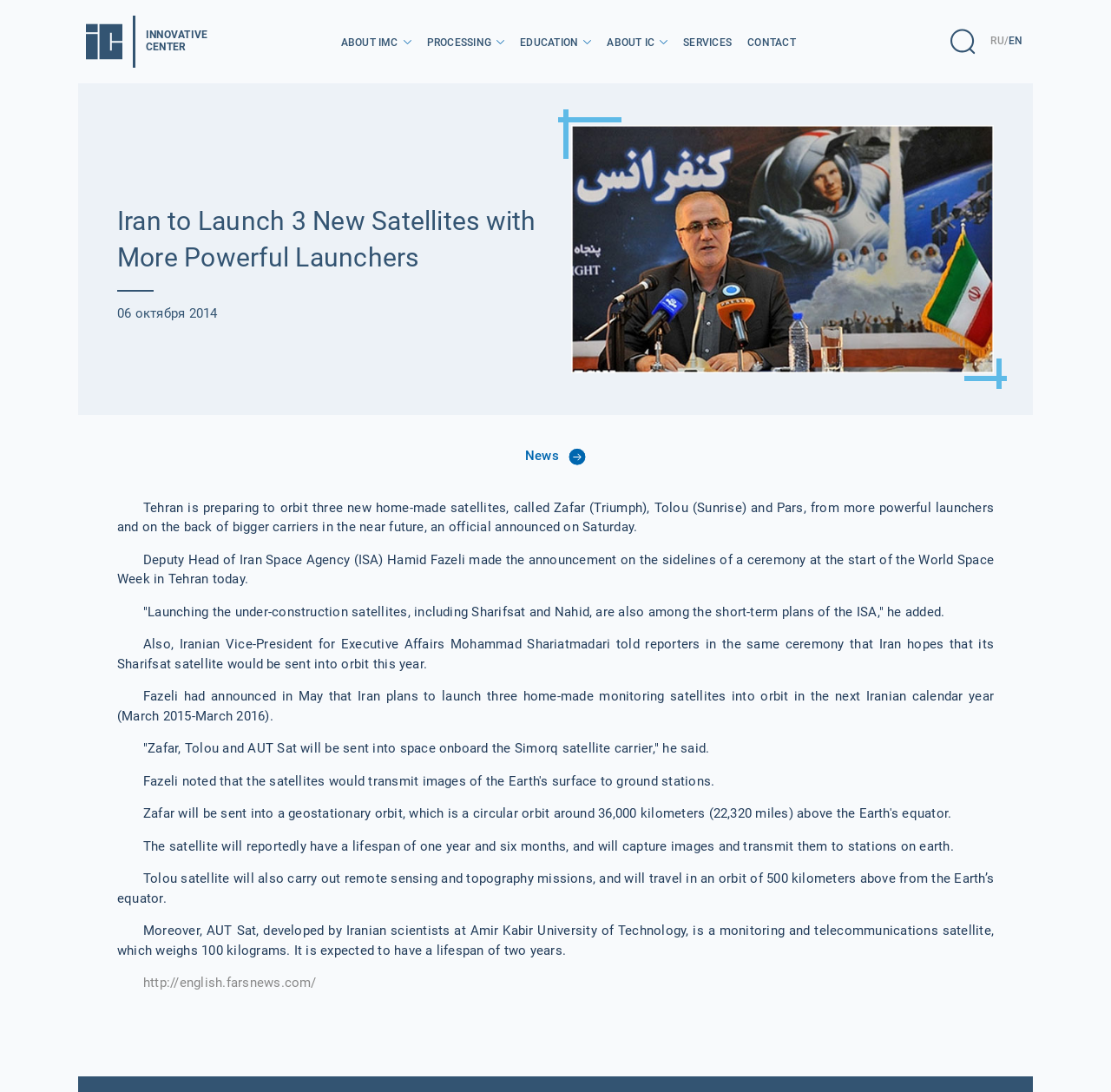Please locate the bounding box coordinates of the region I need to click to follow this instruction: "Click the 'Search' button".

[0.85, 0.026, 0.883, 0.05]